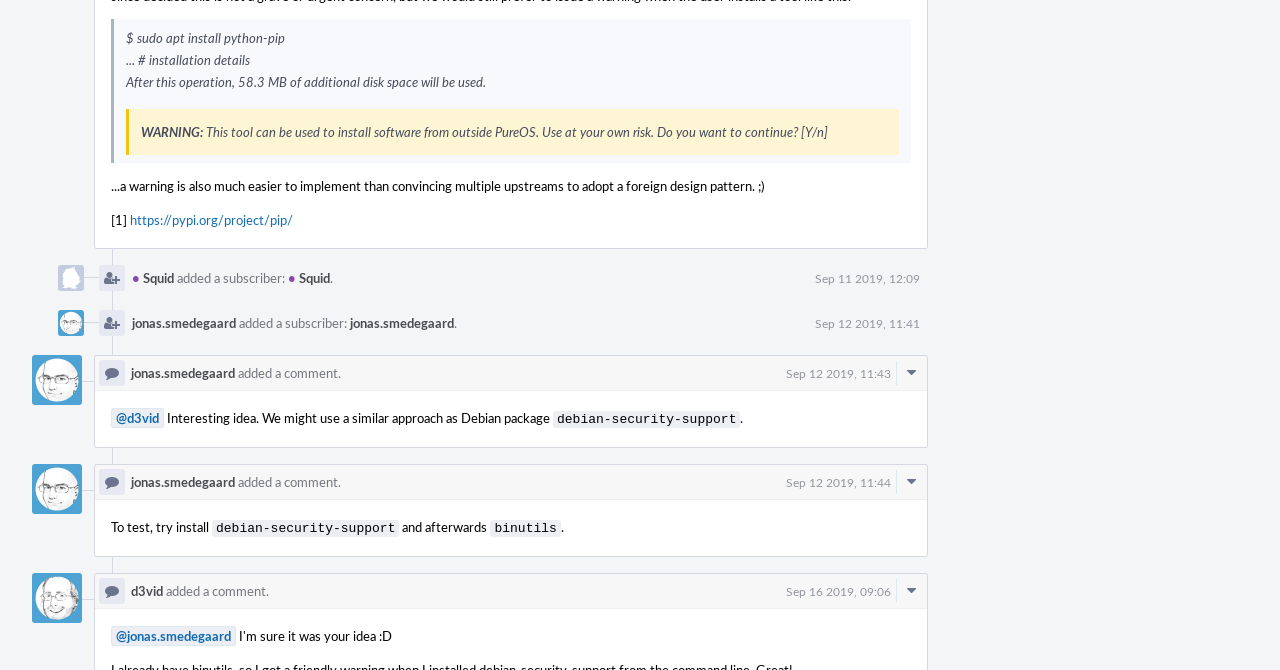Bounding box coordinates are specified in the format (top-left x, top-left y, bottom-right x, bottom-right y). All values are floating point numbers bounded between 0 and 1. Please provide the bounding box coordinate of the region this sentence describes: Sep 12 2019, 11:44

[0.614, 0.684, 0.696, 0.708]